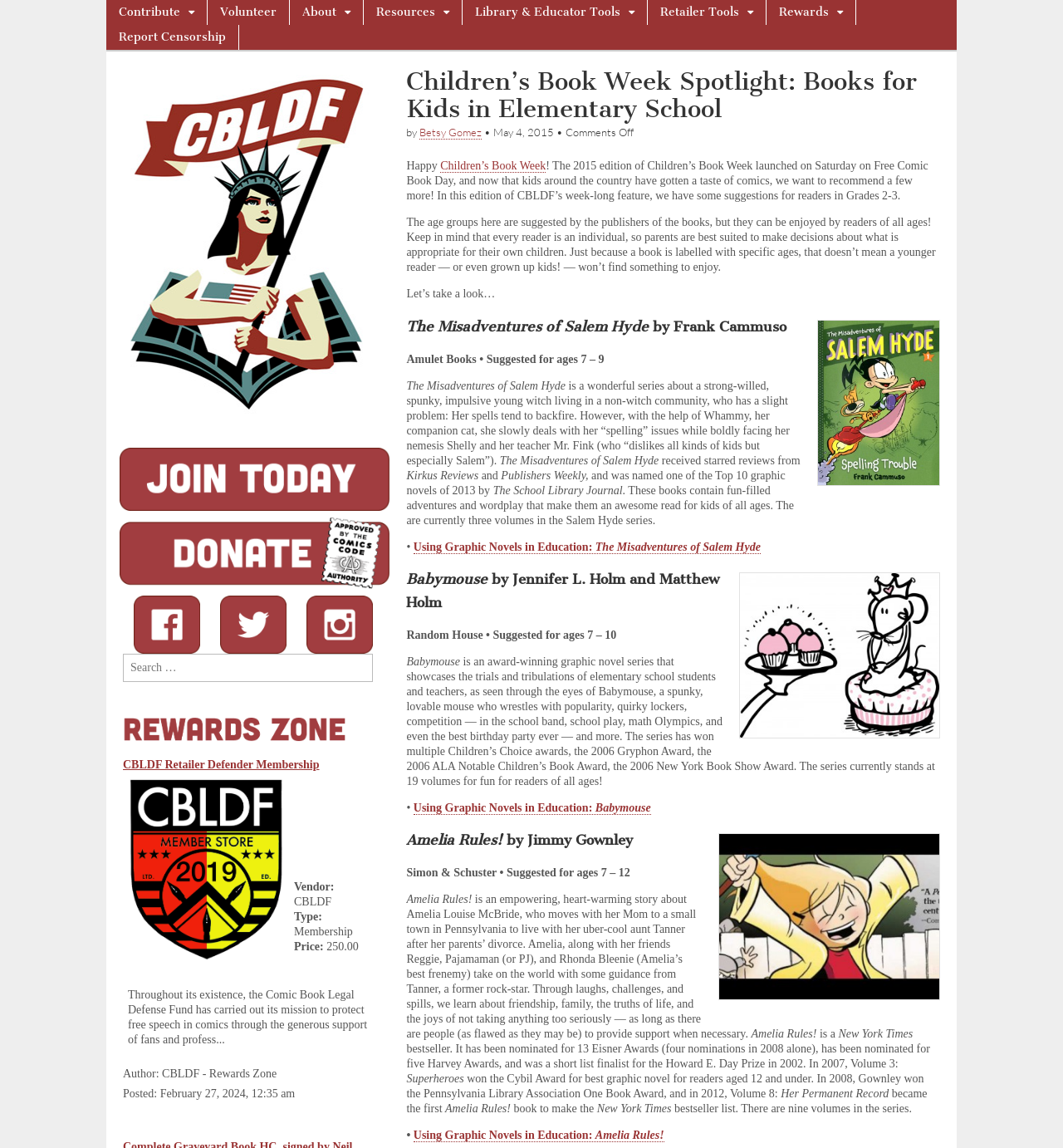Determine the bounding box coordinates for the clickable element required to fulfill the instruction: "Read about The Misadventures of Salem Hyde". Provide the coordinates as four float numbers between 0 and 1, i.e., [left, top, right, bottom].

[0.382, 0.275, 0.884, 0.295]